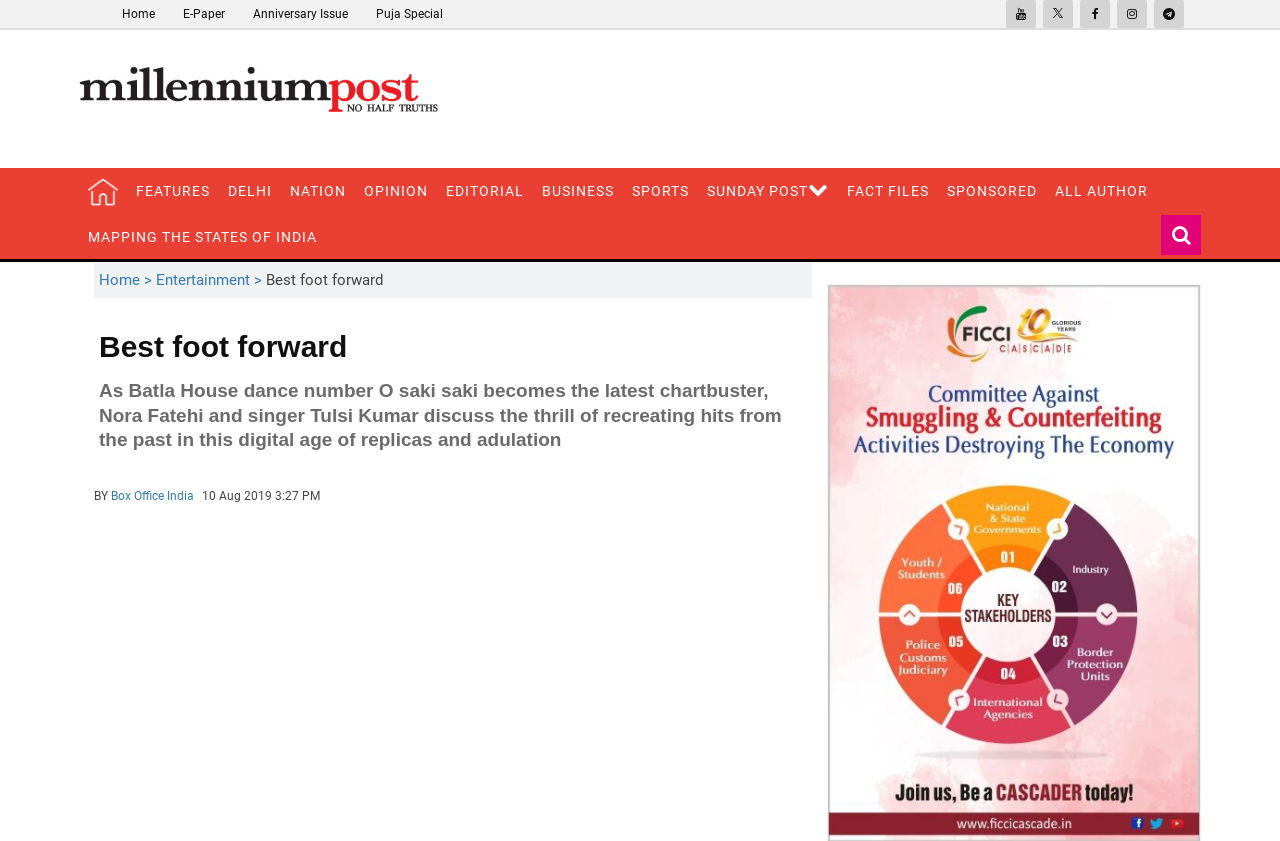Observe the image and answer the following question in detail: What are the main categories of the publication?

I found the answer by examining the links at the top of the webpage, which represent the main categories of the publication. These categories include Home, FEATURES, DELHI, NATION, OPINION, EDITORIAL, BUSINESS, SPORTS, SUNDAY POST, FACT FILES, and SPONSORED.